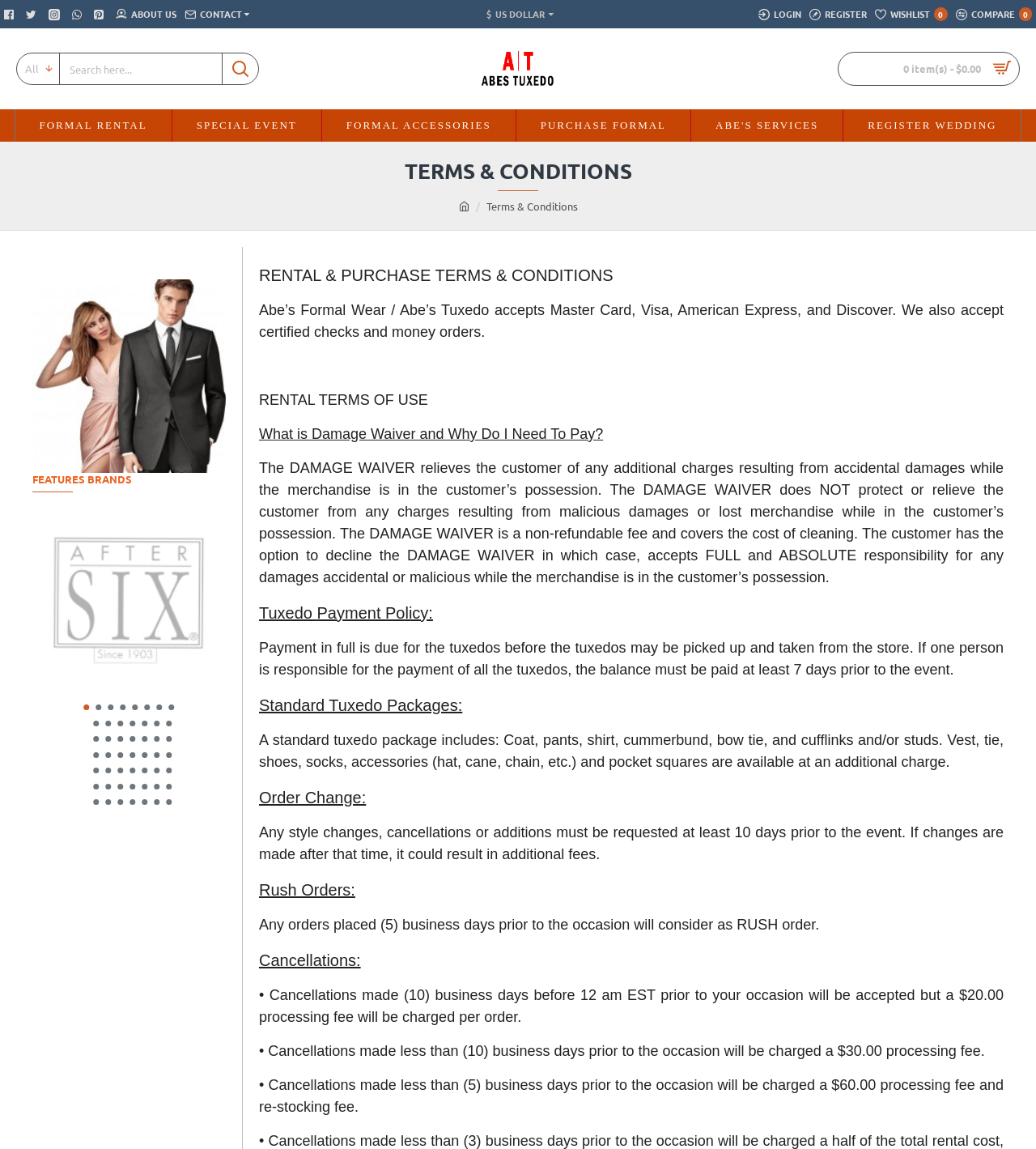What is the first brand listed under 'FEATURES BRANDS'?
Please use the visual content to give a single word or phrase answer.

After Six